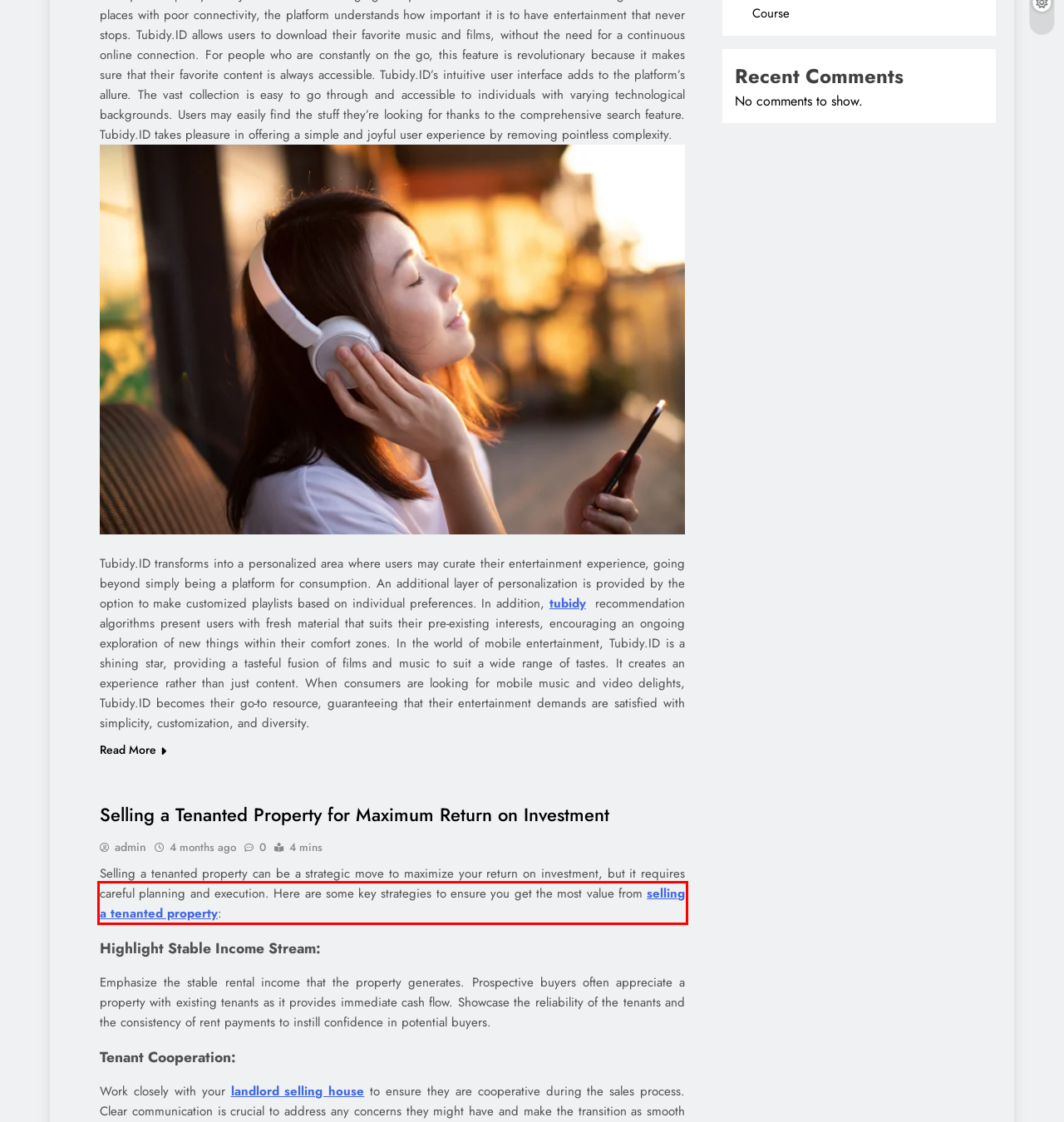Given a webpage screenshot with a red bounding box around a particular element, identify the best description of the new webpage that will appear after clicking on the element inside the red bounding box. Here are the candidates:
A. Tubidy.ID: Your Go-To Source for Mobile Music and Video Delights! – Sandie Govka
B. Shopping – Sandie Govka
C. Selling a Property With Tenanats: Landlord House Sale
D. From Classic to Contemporary: Exploring the Diversity of Wallpaper in Singapore – Sandie Govka
E. Selling a Tenanted Property for Maximum Return on Investment – Sandie Govka
F. Pavao Vujnovac’s Journey of Resilience: How He Overcame Trials – Sandie Govka
G. Business – Sandie Govka
H. Health – Sandie Govka

C